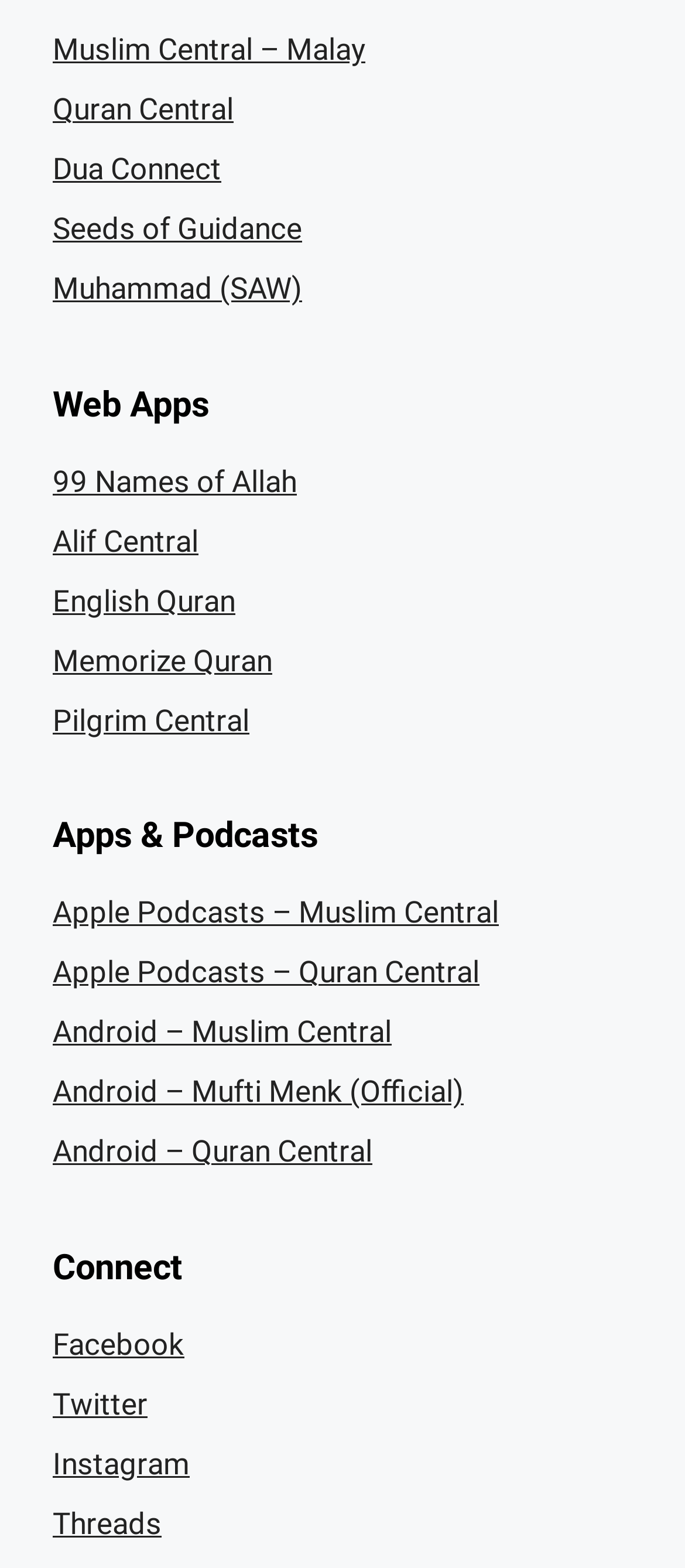Please find the bounding box coordinates of the element's region to be clicked to carry out this instruction: "Listen to Apple Podcasts – Muslim Central".

[0.077, 0.571, 0.728, 0.593]